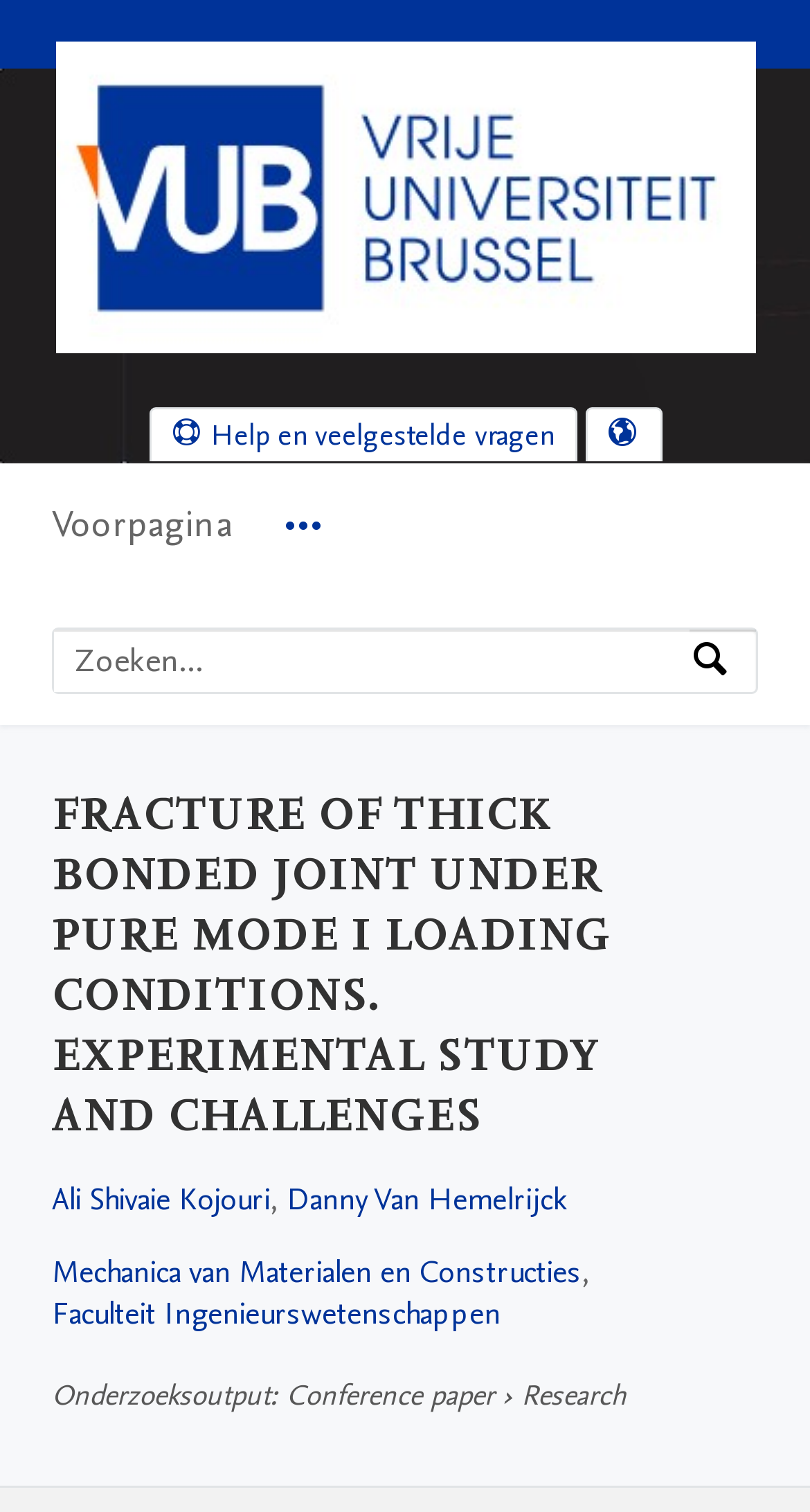Locate the bounding box coordinates of the clickable element to fulfill the following instruction: "Search for expertise, name or affiliation". Provide the coordinates as four float numbers between 0 and 1 in the format [left, top, right, bottom].

[0.851, 0.416, 0.933, 0.457]